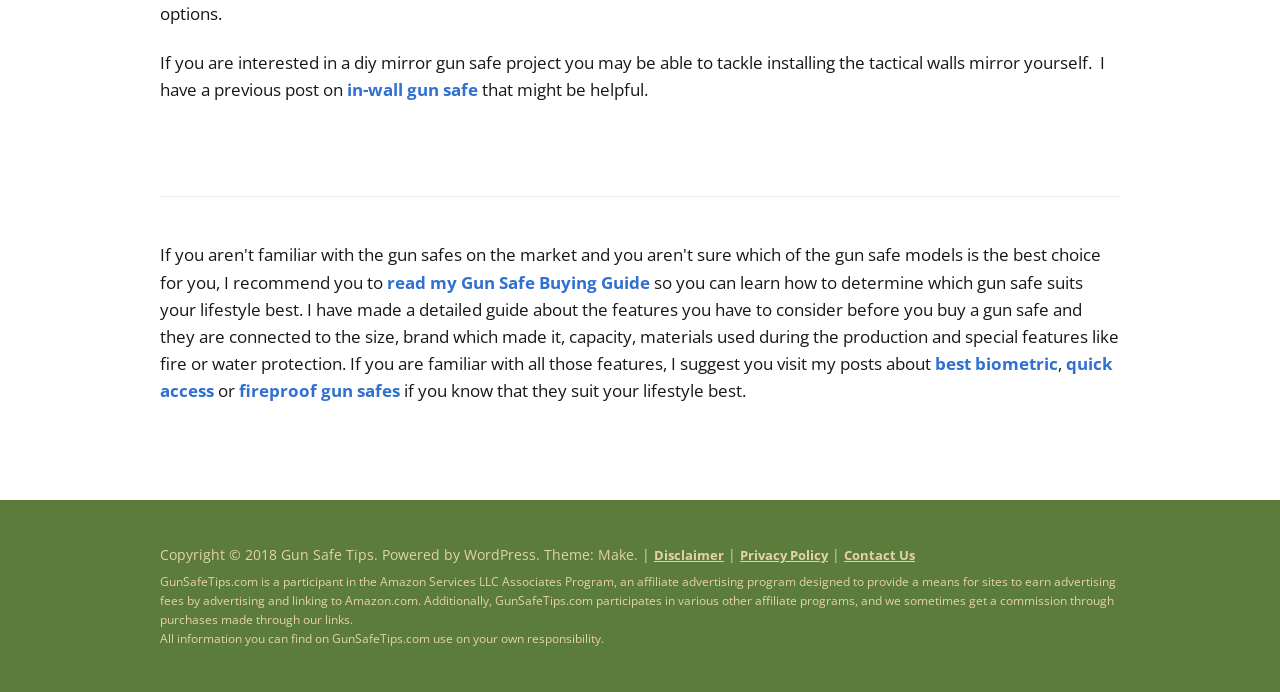Please specify the bounding box coordinates of the clickable section necessary to execute the following command: "view Disclaimer".

[0.511, 0.79, 0.566, 0.816]